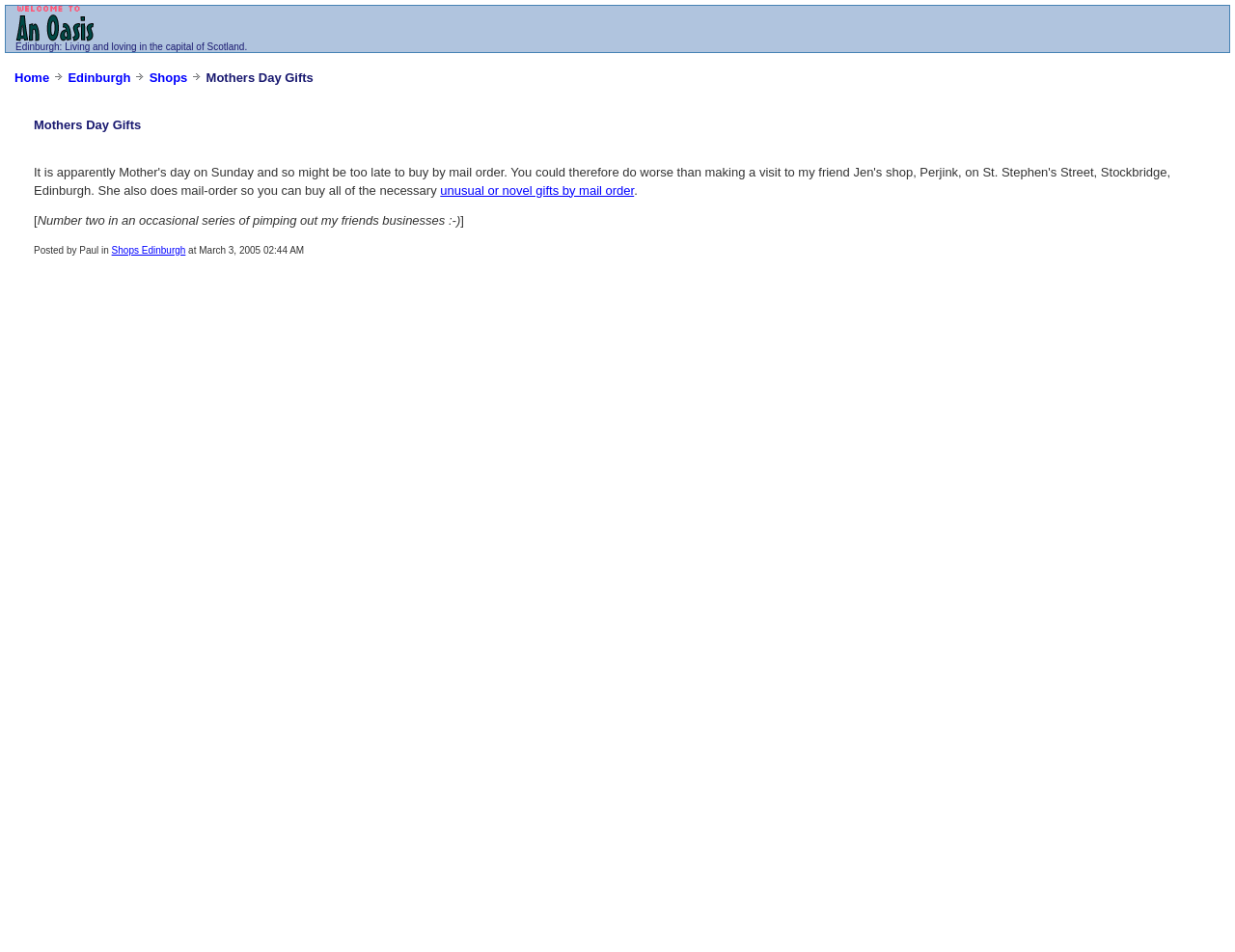Answer the question with a brief word or phrase:
Who is the author of the post?

Paul